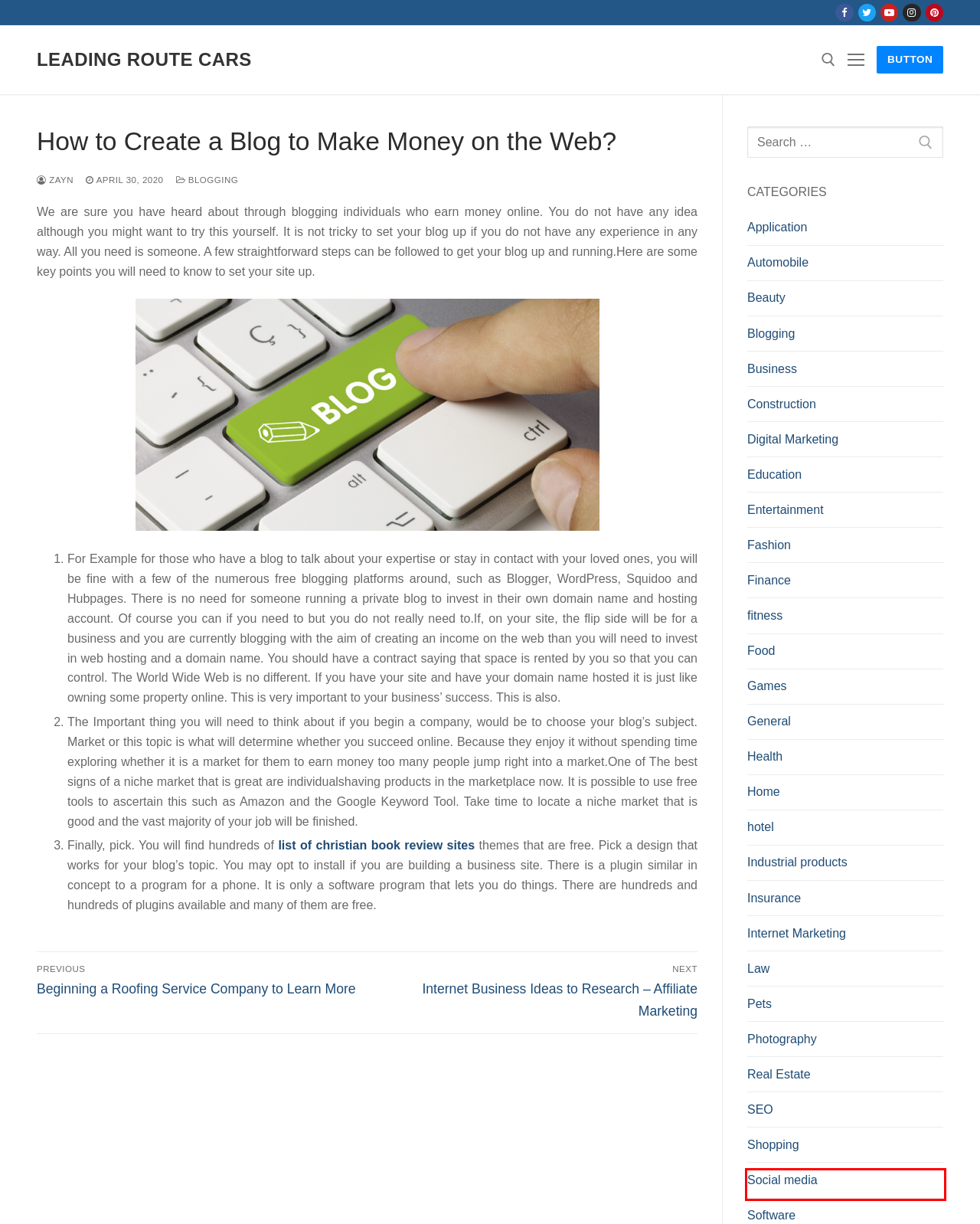You are provided with a screenshot of a webpage where a red rectangle bounding box surrounds an element. Choose the description that best matches the new webpage after clicking the element in the red bounding box. Here are the choices:
A. Social media – Leading Route Cars
B. Industrial products – Leading Route Cars
C. General – Leading Route Cars
D. Law – Leading Route Cars
E. Finance – Leading Route Cars
F. Home – Leading Route Cars
G. fitness – Leading Route Cars
H. Internet Marketing – Leading Route Cars

A